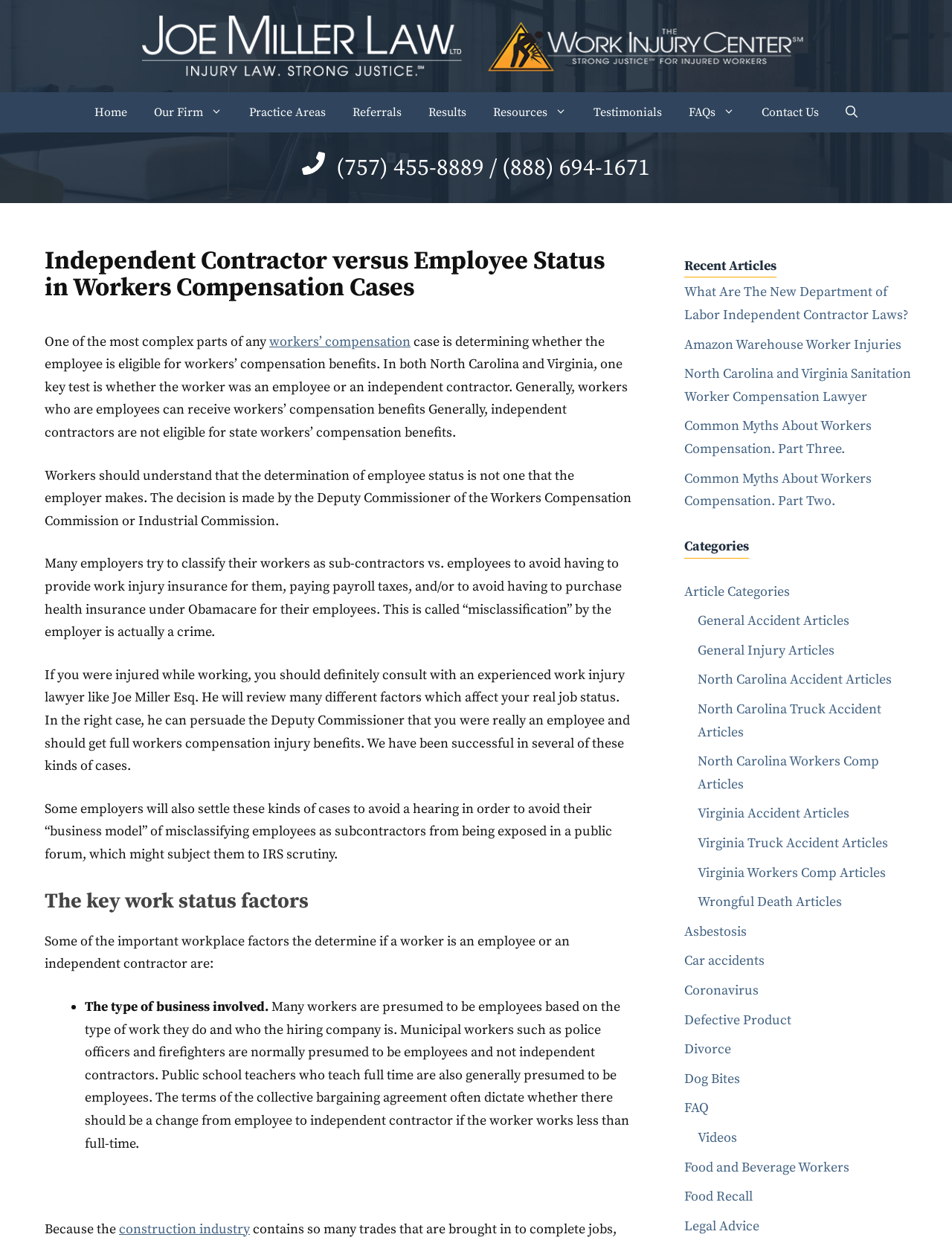Please indicate the bounding box coordinates of the element's region to be clicked to achieve the instruction: "Read the article about 'workers’ compensation'". Provide the coordinates as four float numbers between 0 and 1, i.e., [left, top, right, bottom].

[0.283, 0.269, 0.431, 0.282]